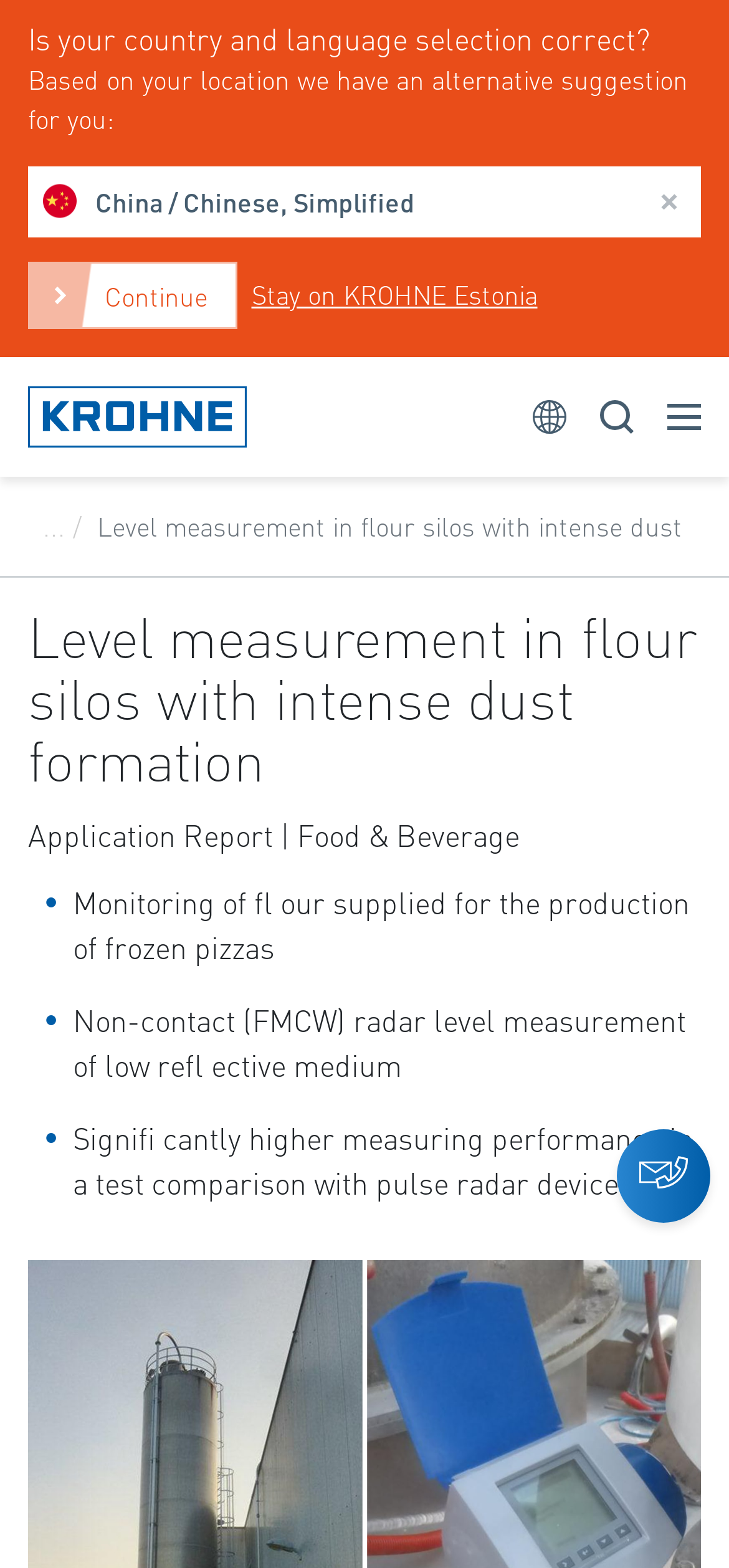What is the language selection for?
Based on the content of the image, thoroughly explain and answer the question.

The webpage provides a language selection option, which is 'China / Chinese, Simplified', indicating that the user can select this language option if it is their preferred language.